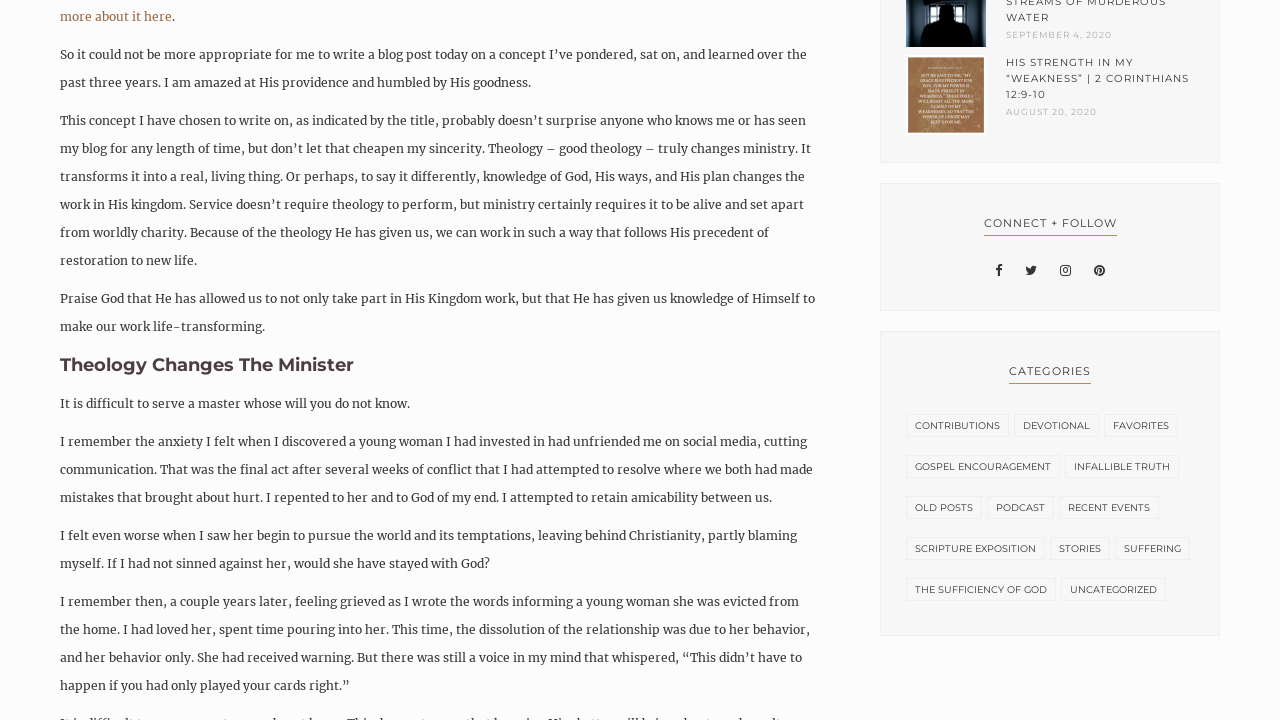Locate the bounding box coordinates of the element you need to click to accomplish the task described by this instruction: "Read the blog post titled 'Theology Changes The Minister'".

[0.047, 0.488, 0.641, 0.527]